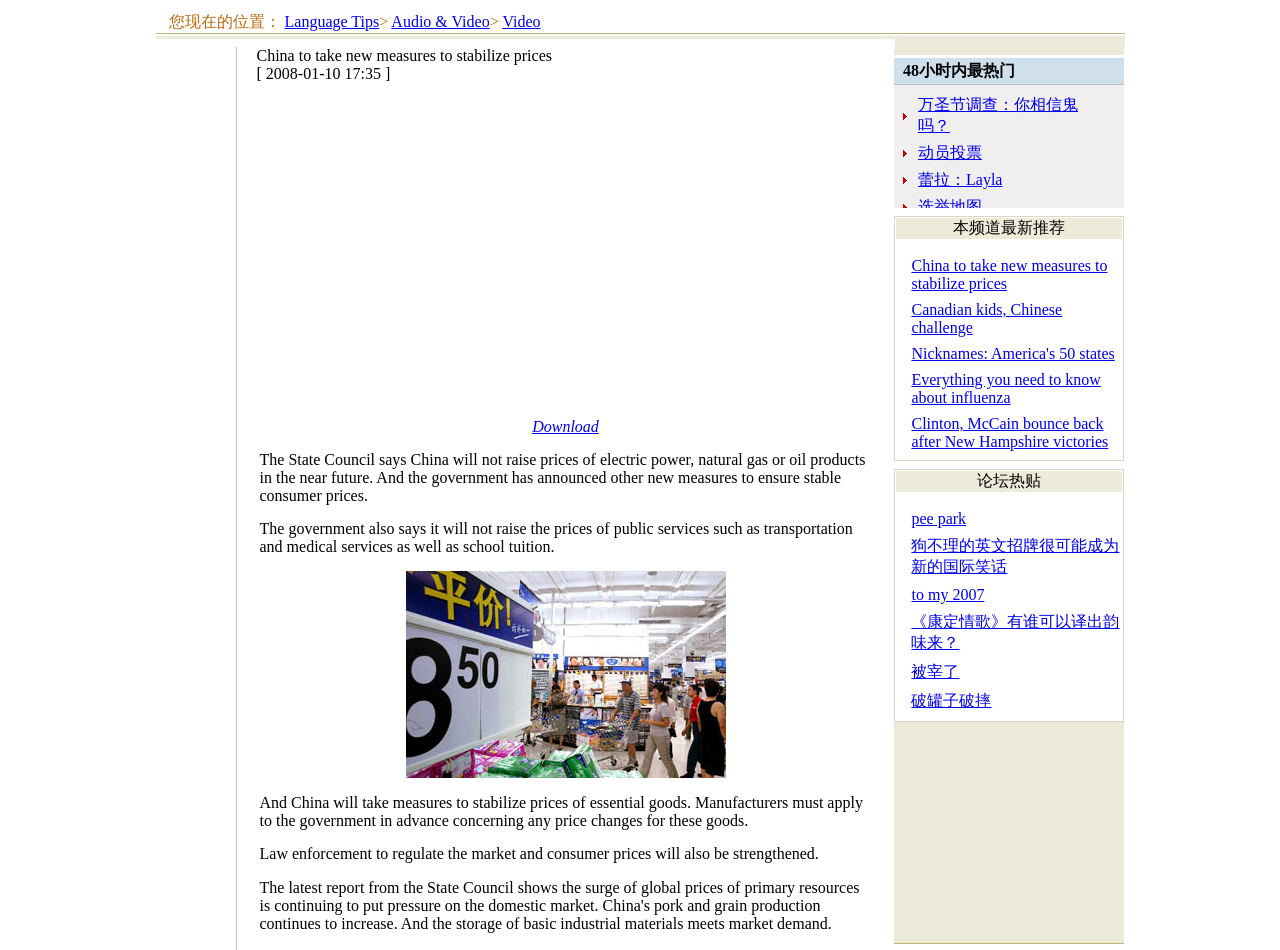Kindly determine the bounding box coordinates of the area that needs to be clicked to fulfill this instruction: "Click the 'China to take new measures to stabilize prices' link".

[0.712, 0.271, 0.865, 0.307]